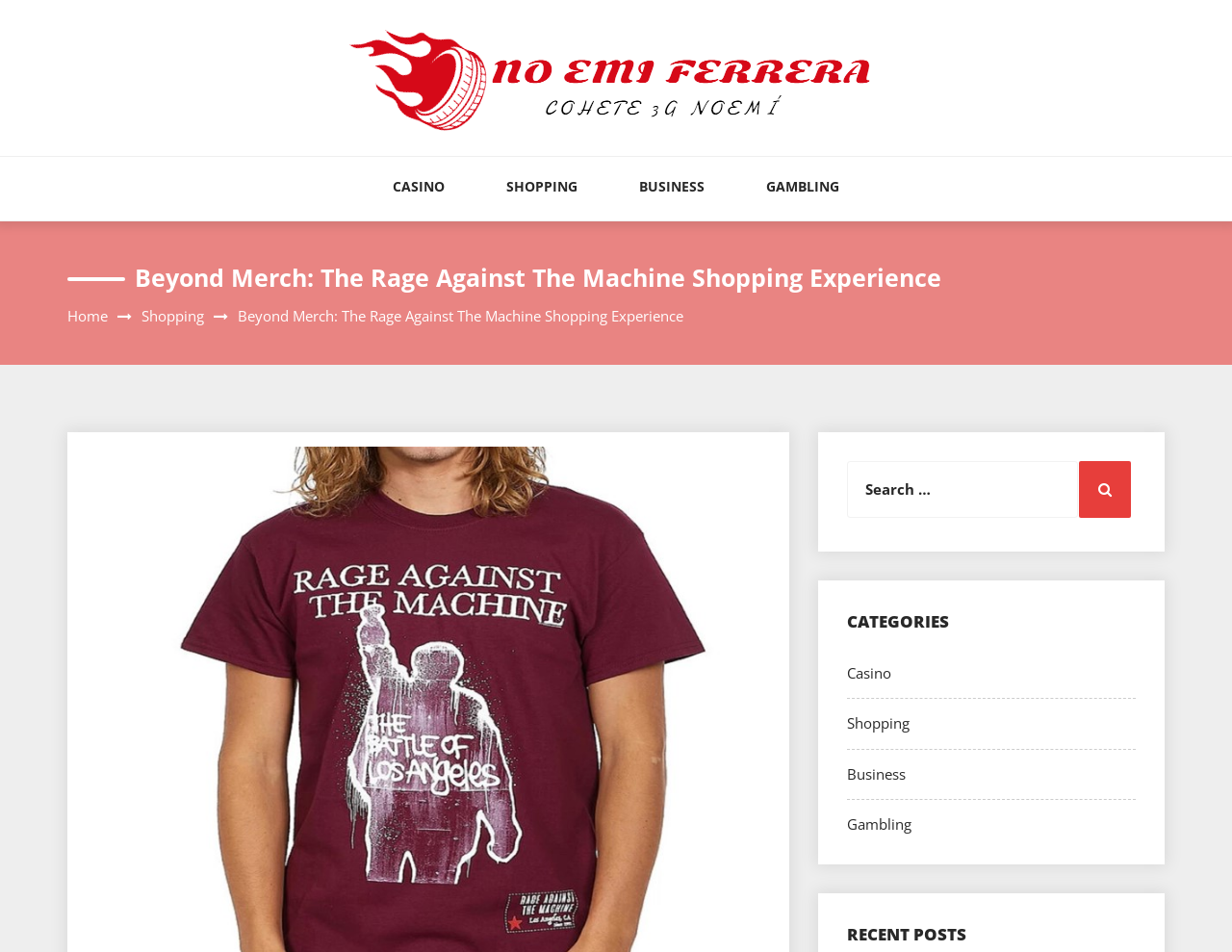Please determine the bounding box coordinates for the element that should be clicked to follow these instructions: "Search for something".

[0.688, 0.484, 0.875, 0.544]